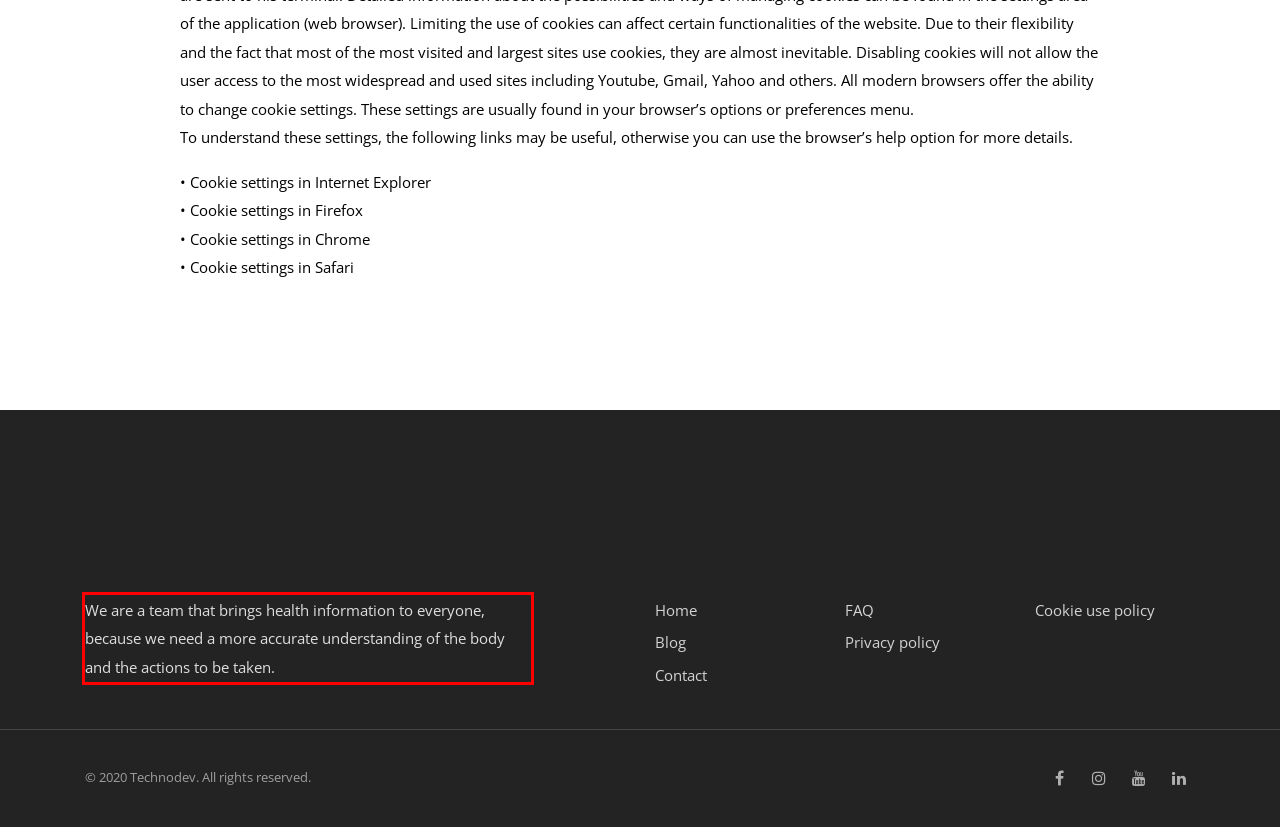Please identify the text within the red rectangular bounding box in the provided webpage screenshot.

We are a team that brings health information to everyone, because we need a more accurate understanding of the body and the actions to be taken.